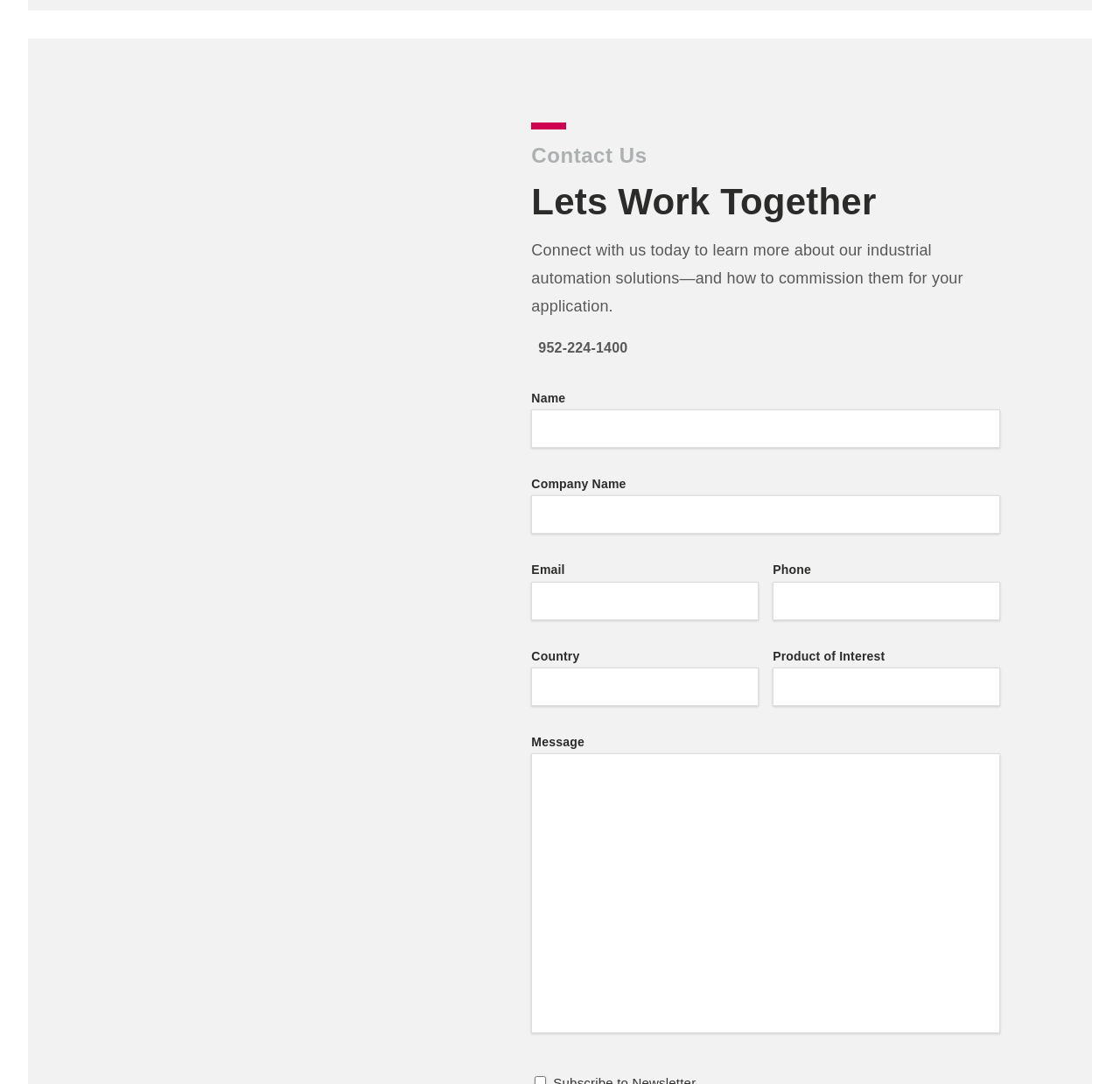Highlight the bounding box coordinates of the element that should be clicked to carry out the following instruction: "Input your email". The coordinates must be given as four float numbers ranging from 0 to 1, i.e., [left, top, right, bottom].

[0.474, 0.536, 0.677, 0.572]